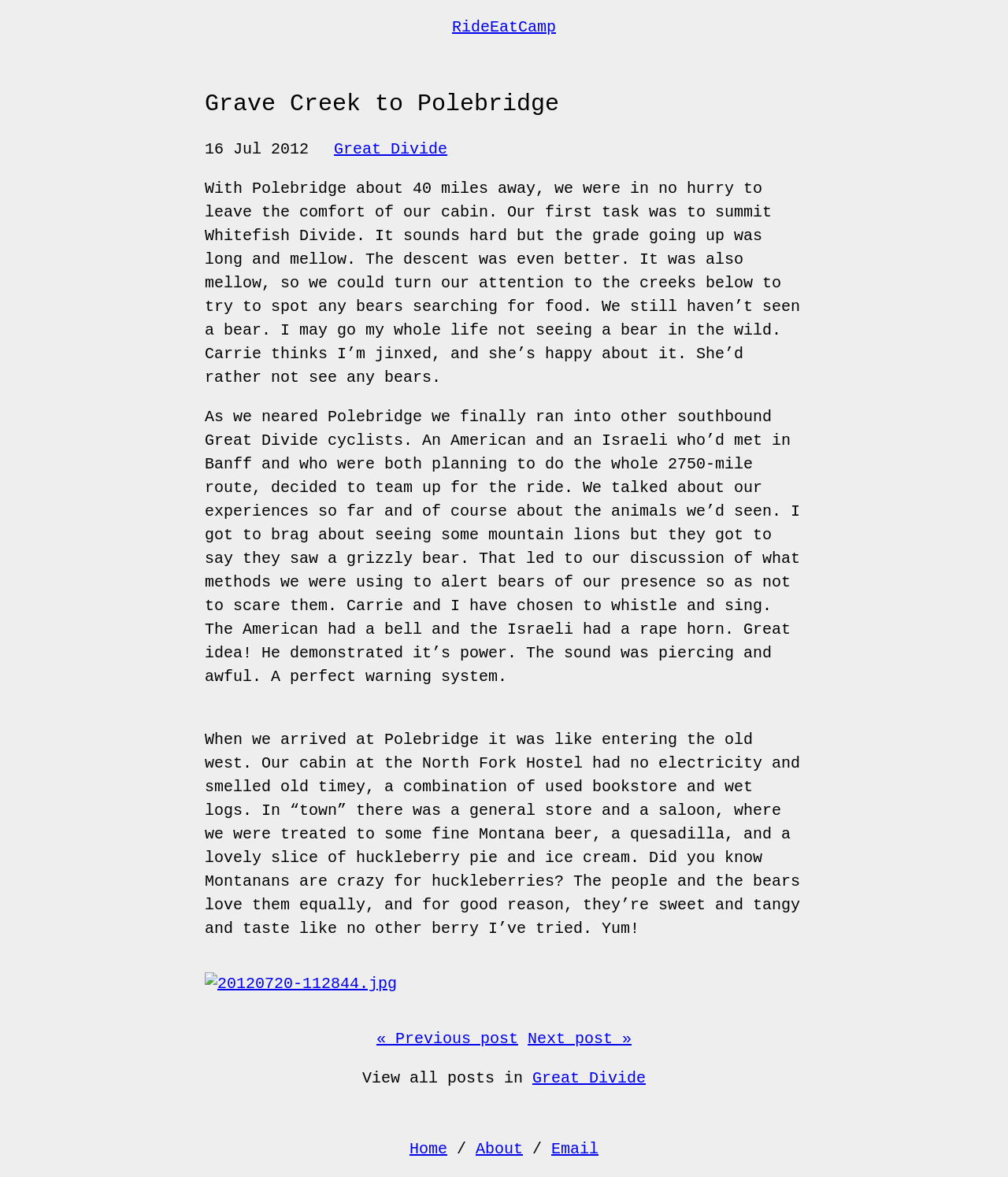Show the bounding box coordinates for the element that needs to be clicked to execute the following instruction: "Read the article about Grave Creek to Polebridge". Provide the coordinates in the form of four float numbers between 0 and 1, i.e., [left, top, right, bottom].

[0.203, 0.074, 0.797, 0.846]